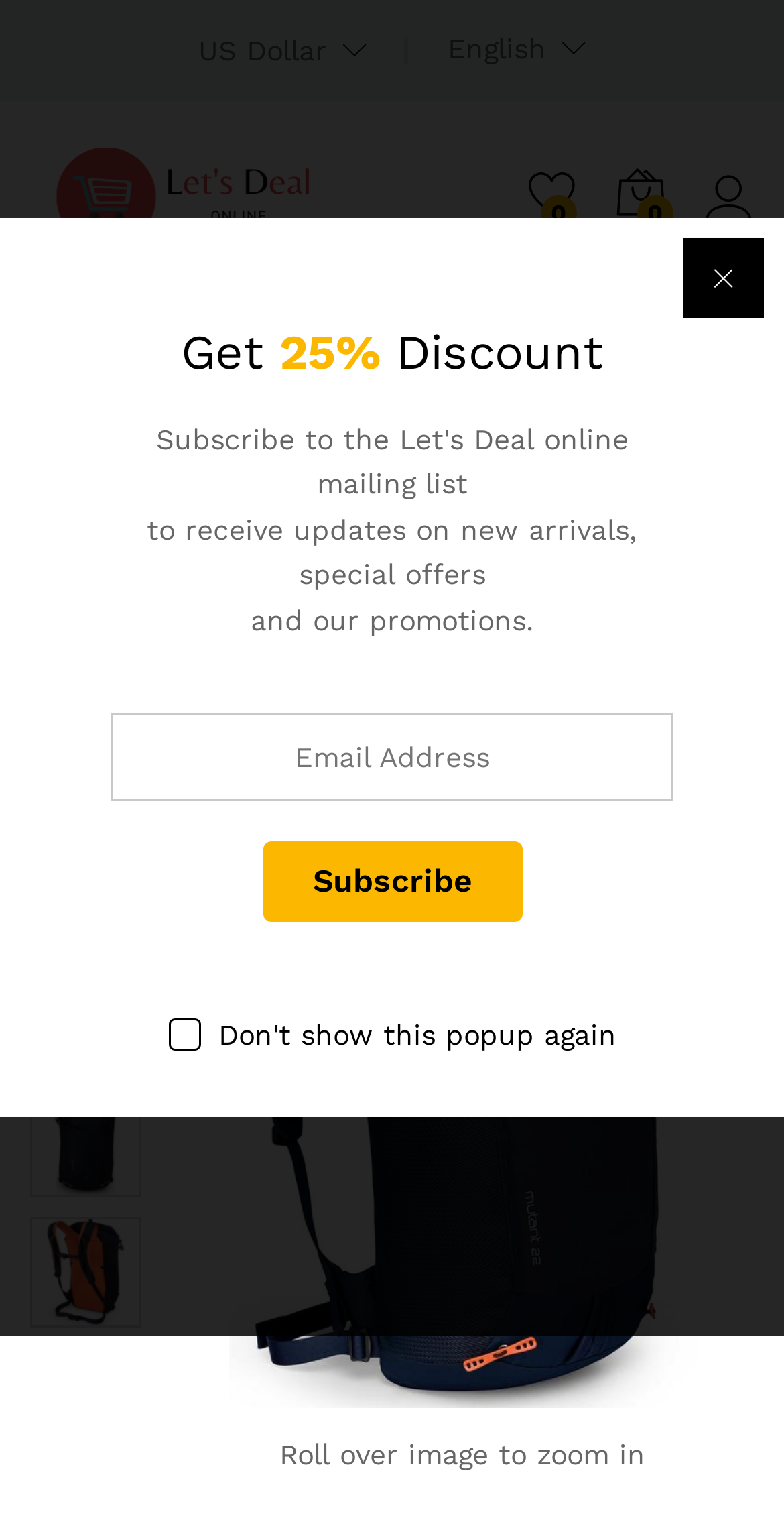Respond with a single word or phrase to the following question:
What is the language of this website?

English